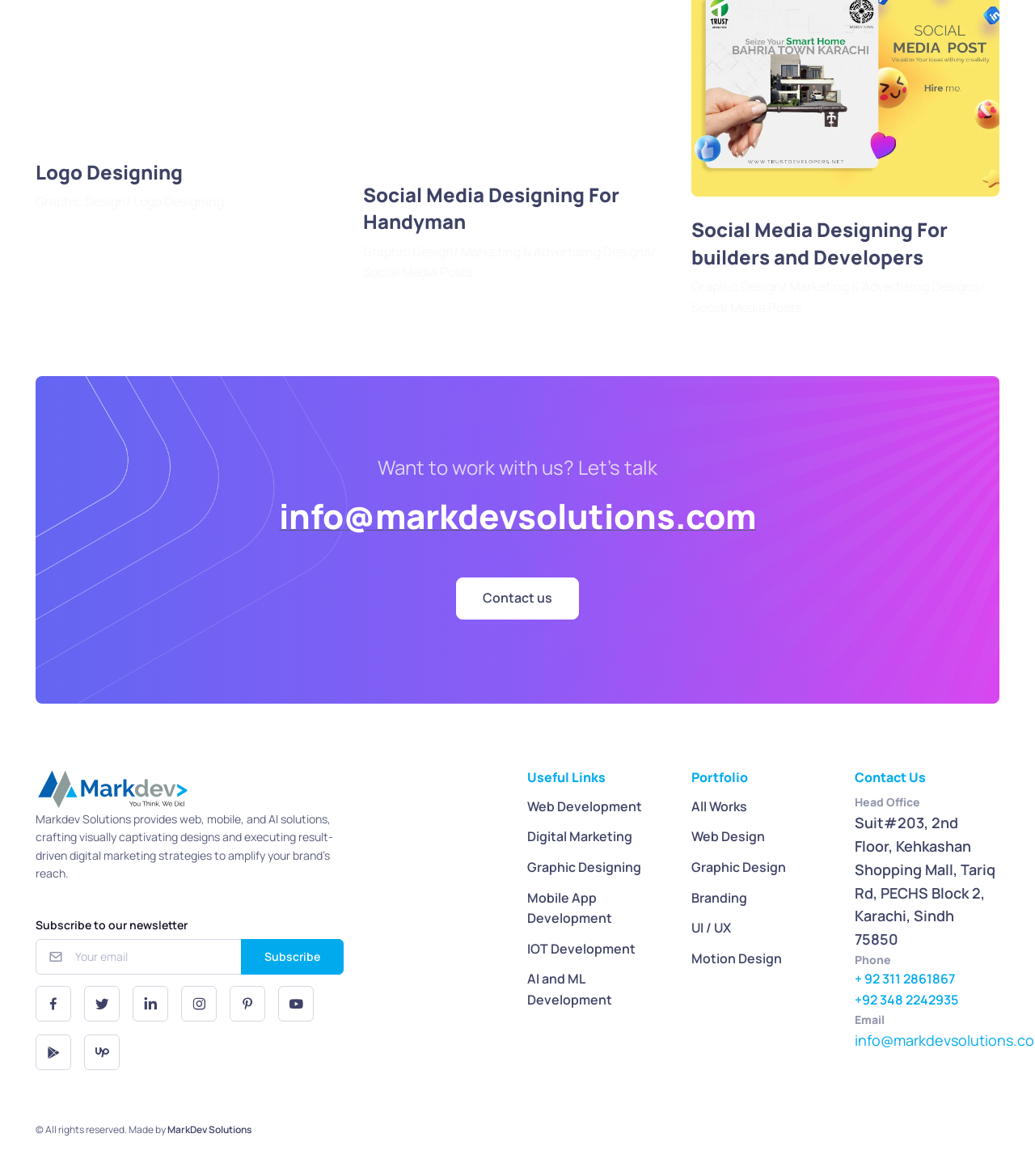What is the address of the head office?
Please respond to the question with a detailed and well-explained answer.

I found the address by looking at the static text element with the text 'Head Office' and its corresponding static text element with the address.